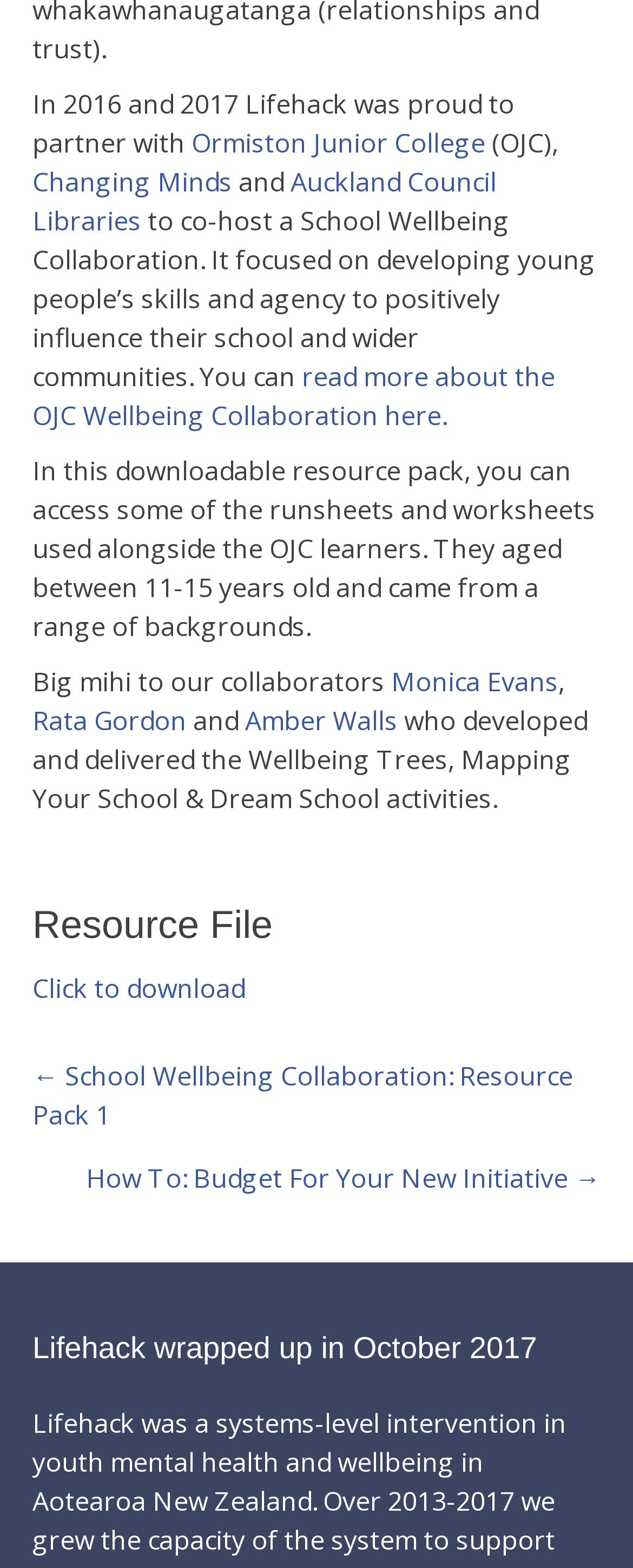From the element description Changing Minds, predict the bounding box coordinates of the UI element. The coordinates must be specified in the format (top-left x, top-left y, bottom-right x, bottom-right y) and should be within the 0 to 1 range.

[0.051, 0.104, 0.367, 0.127]